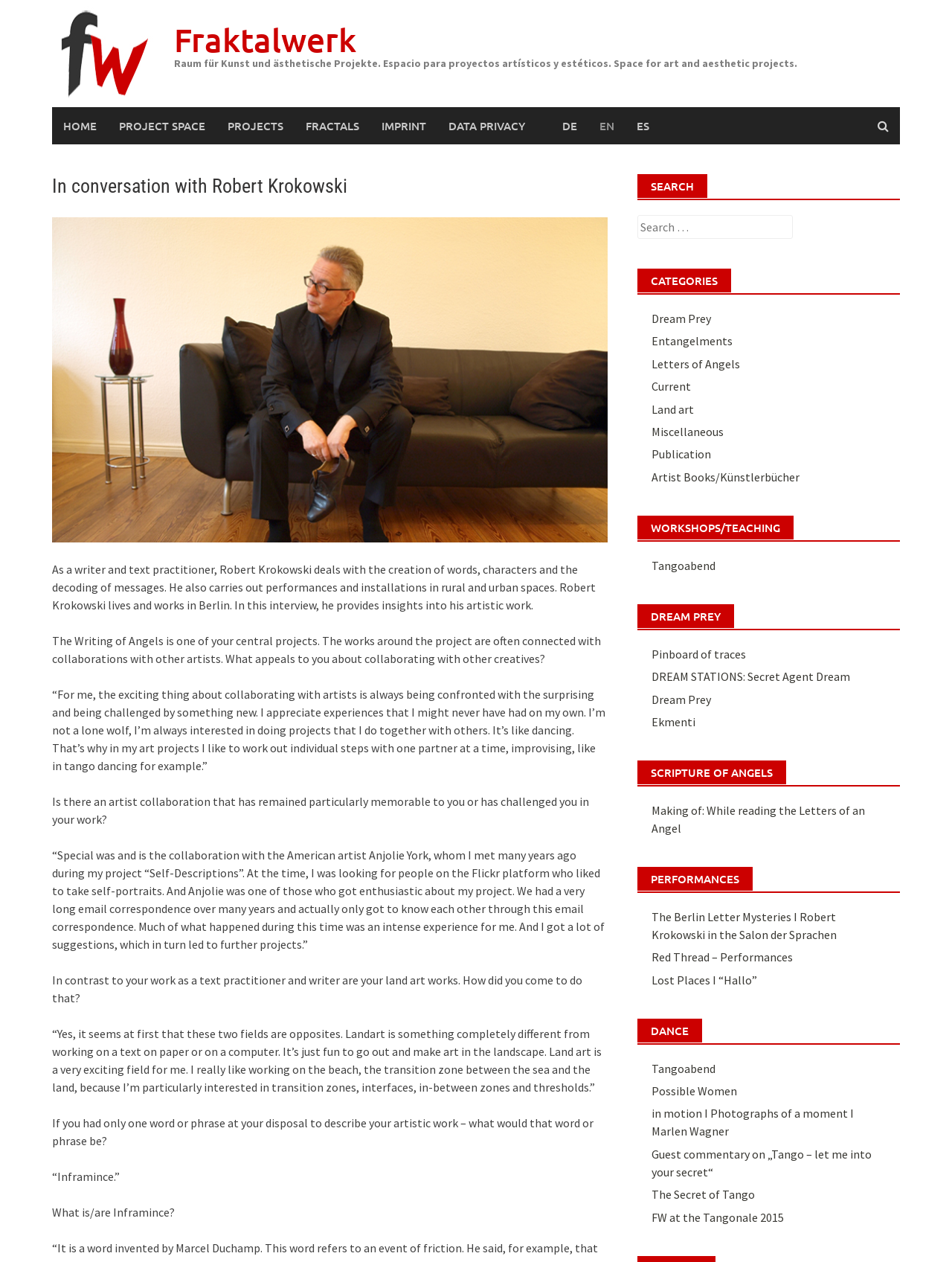Locate the bounding box coordinates of the element's region that should be clicked to carry out the following instruction: "Search for something". The coordinates need to be four float numbers between 0 and 1, i.e., [left, top, right, bottom].

[0.669, 0.17, 0.945, 0.189]